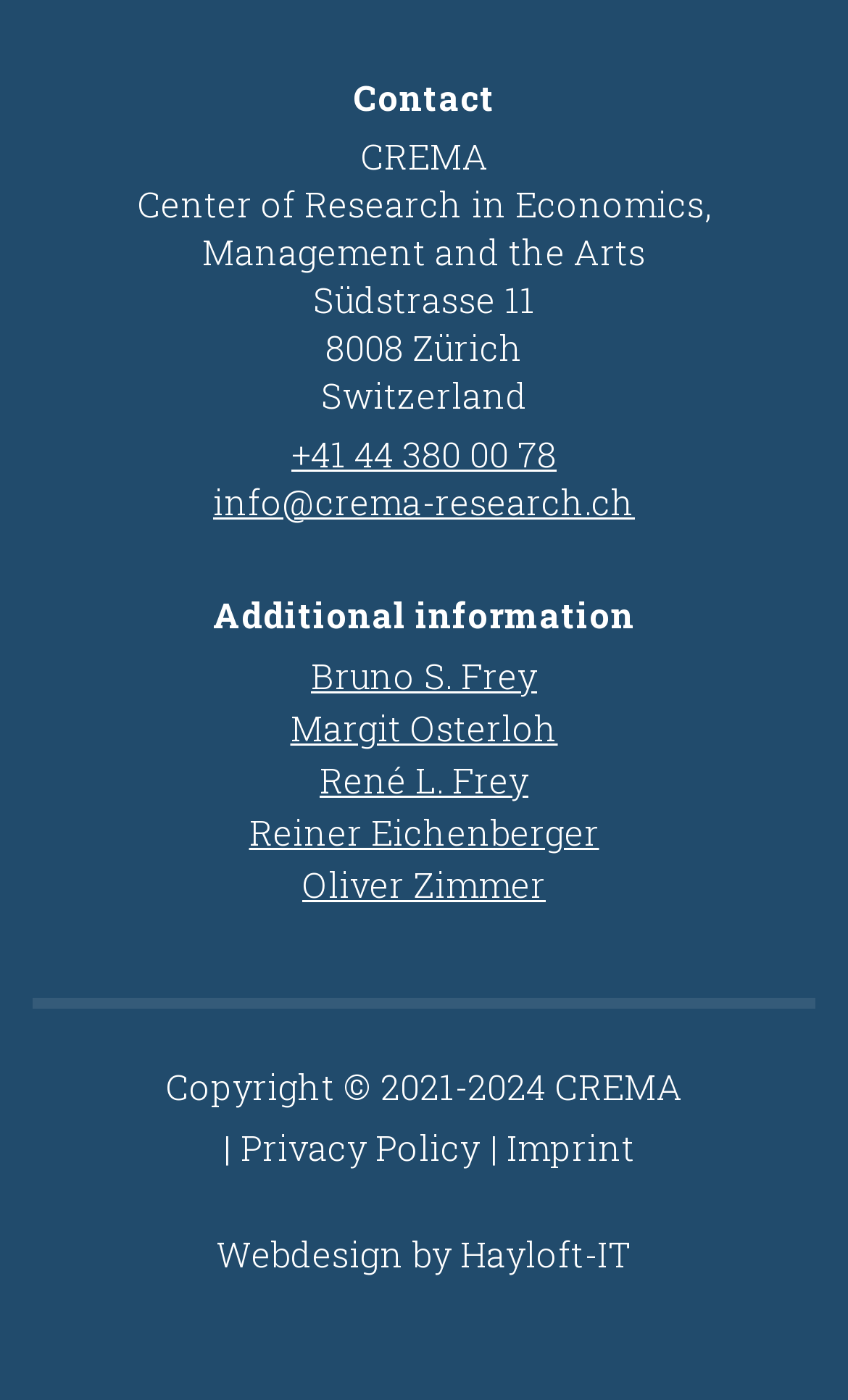Please determine the bounding box coordinates, formatted as (top-left x, top-left y, bottom-right x, bottom-right y), with all values as floating point numbers between 0 and 1. Identify the bounding box of the region described as: info@crema-research.ch

[0.251, 0.342, 0.749, 0.374]